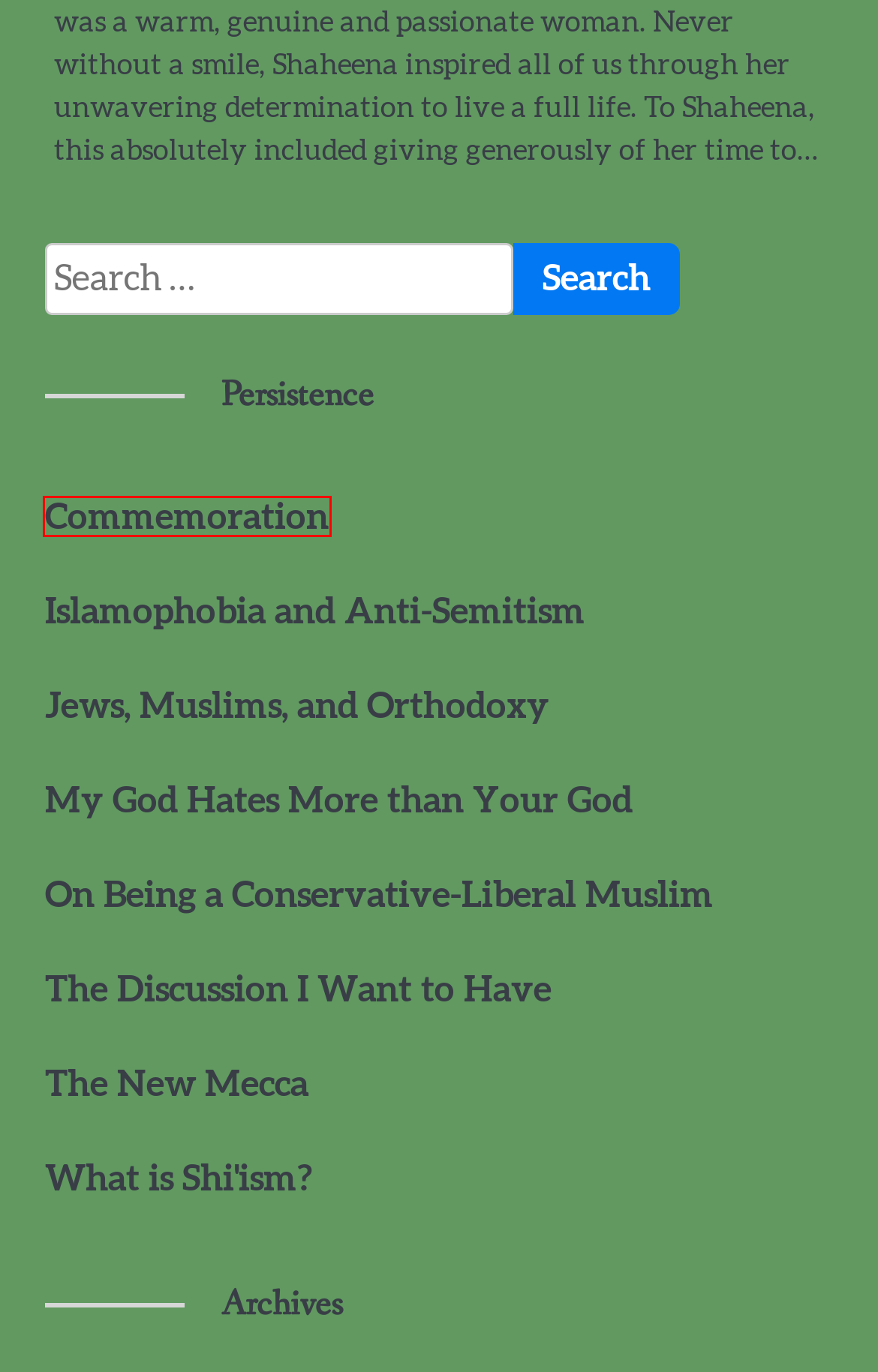Observe the screenshot of a webpage with a red bounding box around an element. Identify the webpage description that best fits the new page after the element inside the bounding box is clicked. The candidates are:
A. The new Mecca – islamicate
B. Commemoration – islamicate
C. What is Shi’ism? – islamicate
D. Weekend of Twinnings – islamicate
E. Jews, Muslims, and Orthodoxy – islamicate
F. On Being a Conservative-Liberal Muslim (or why the progressive label is bad) – islamicate
G. The discussion I want to have – islamicate
H. My God Hates More Than Your God – islamicate

B